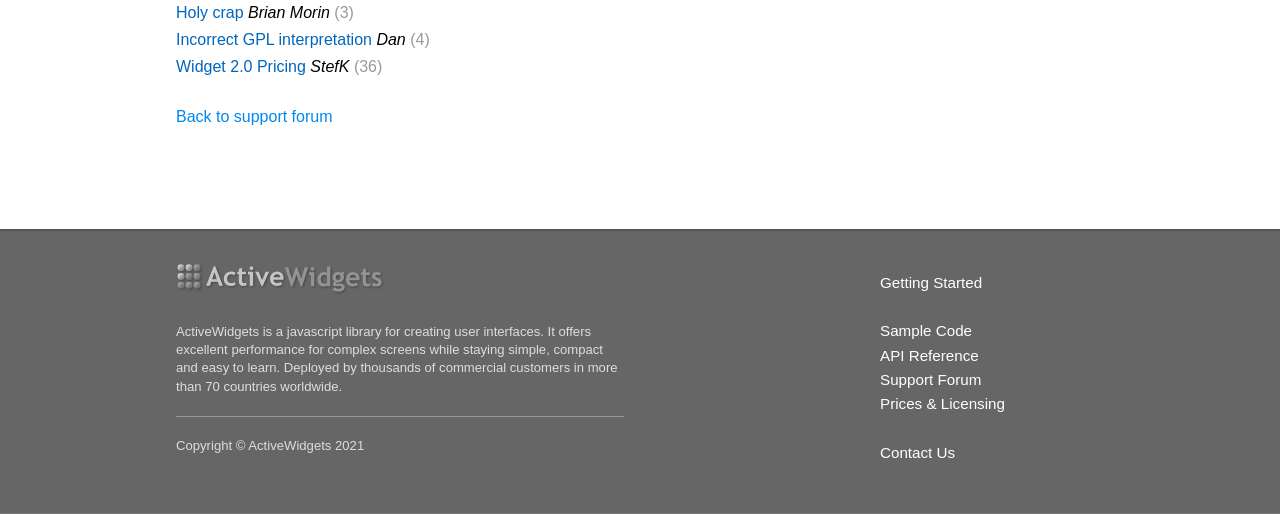Please specify the bounding box coordinates for the clickable region that will help you carry out the instruction: "Click on the 'Holy crap' link".

[0.138, 0.007, 0.19, 0.04]